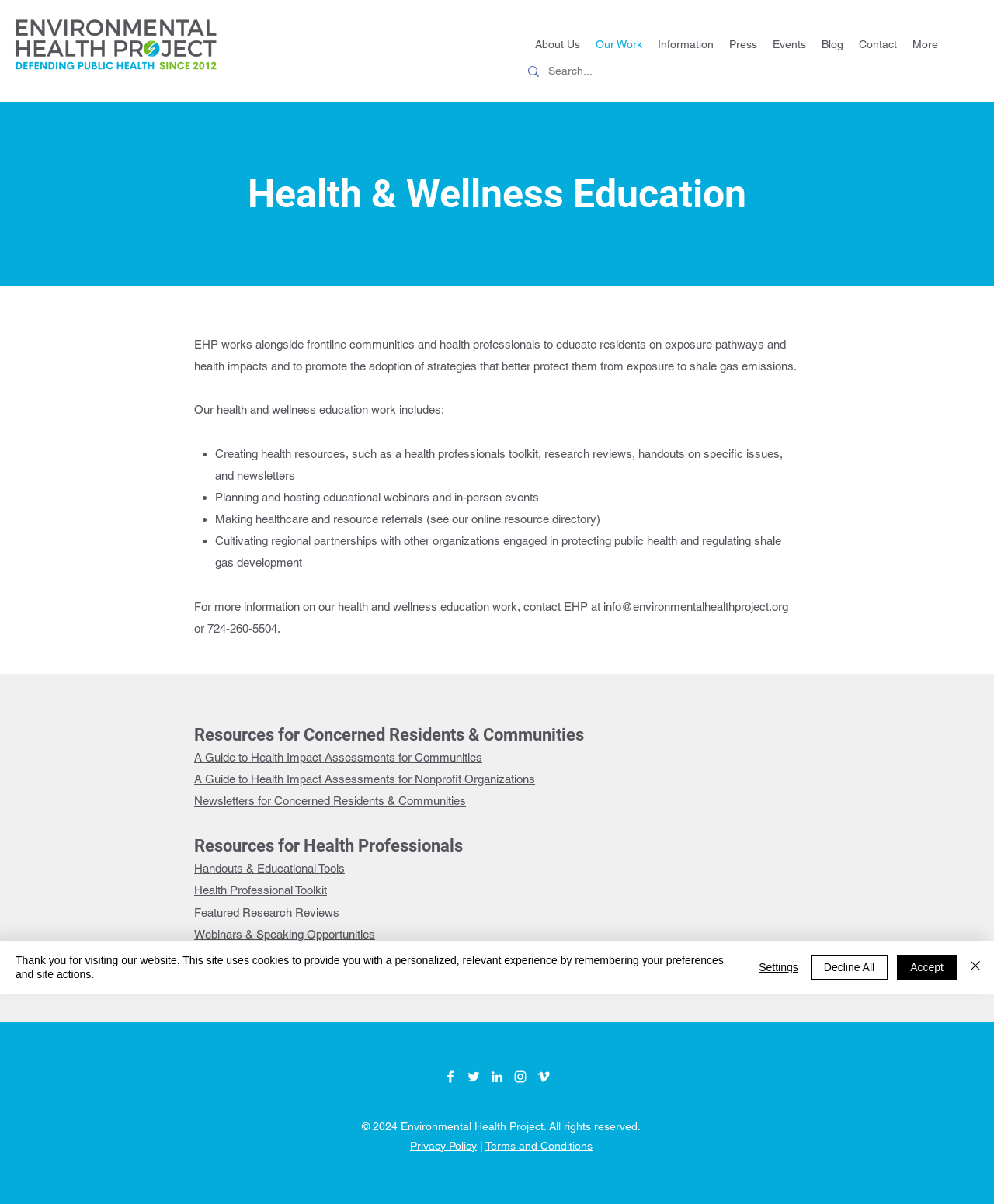What social media platforms does the organization have?
Answer the question with a detailed explanation, including all necessary information.

I found the social media platforms by looking at the 'Social Bar' section at the bottom of the page, which lists the platforms as links with their corresponding icons.